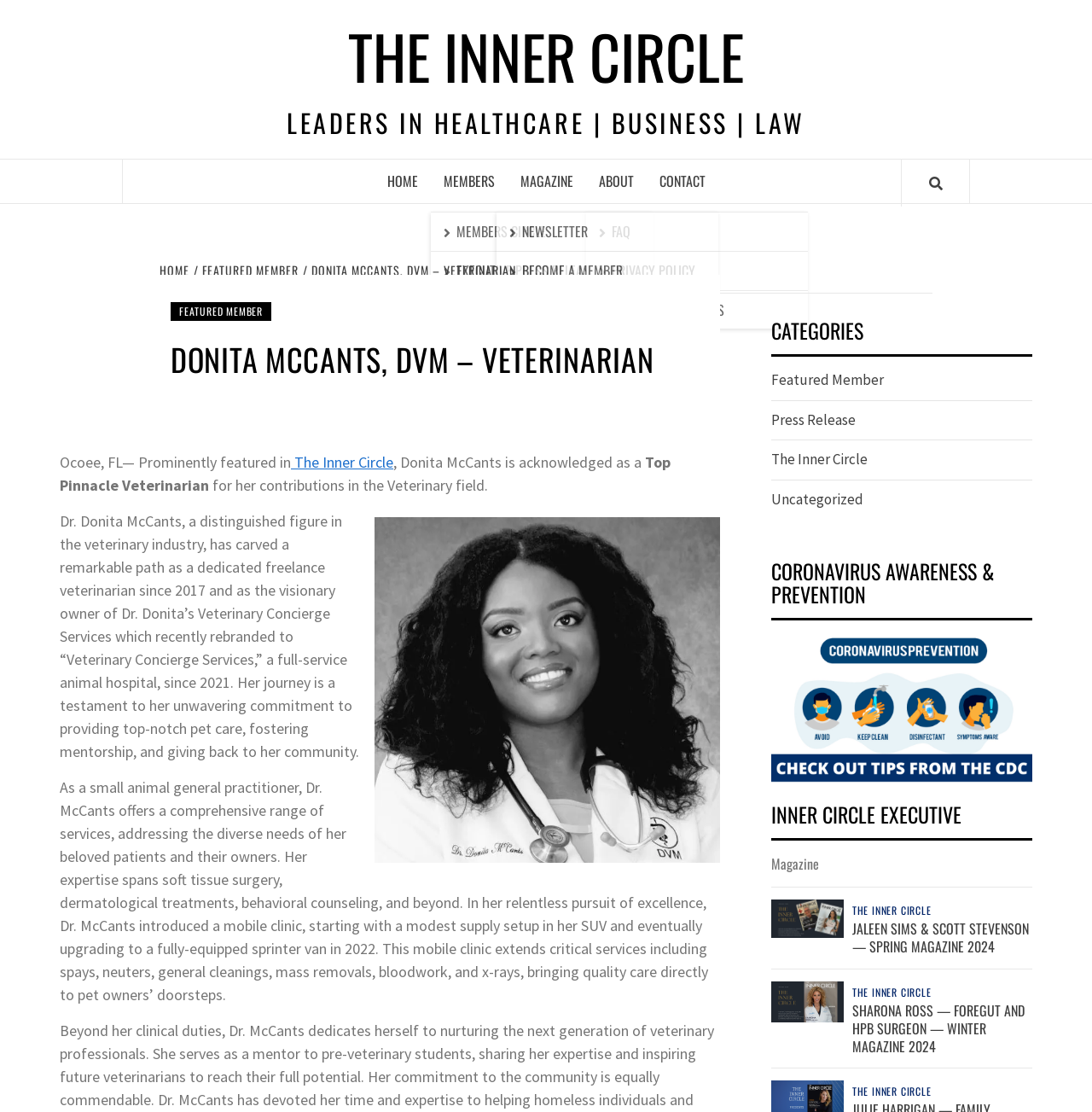Please give a short response to the question using one word or a phrase:
What is the profession of Donita McCants?

Veterinarian